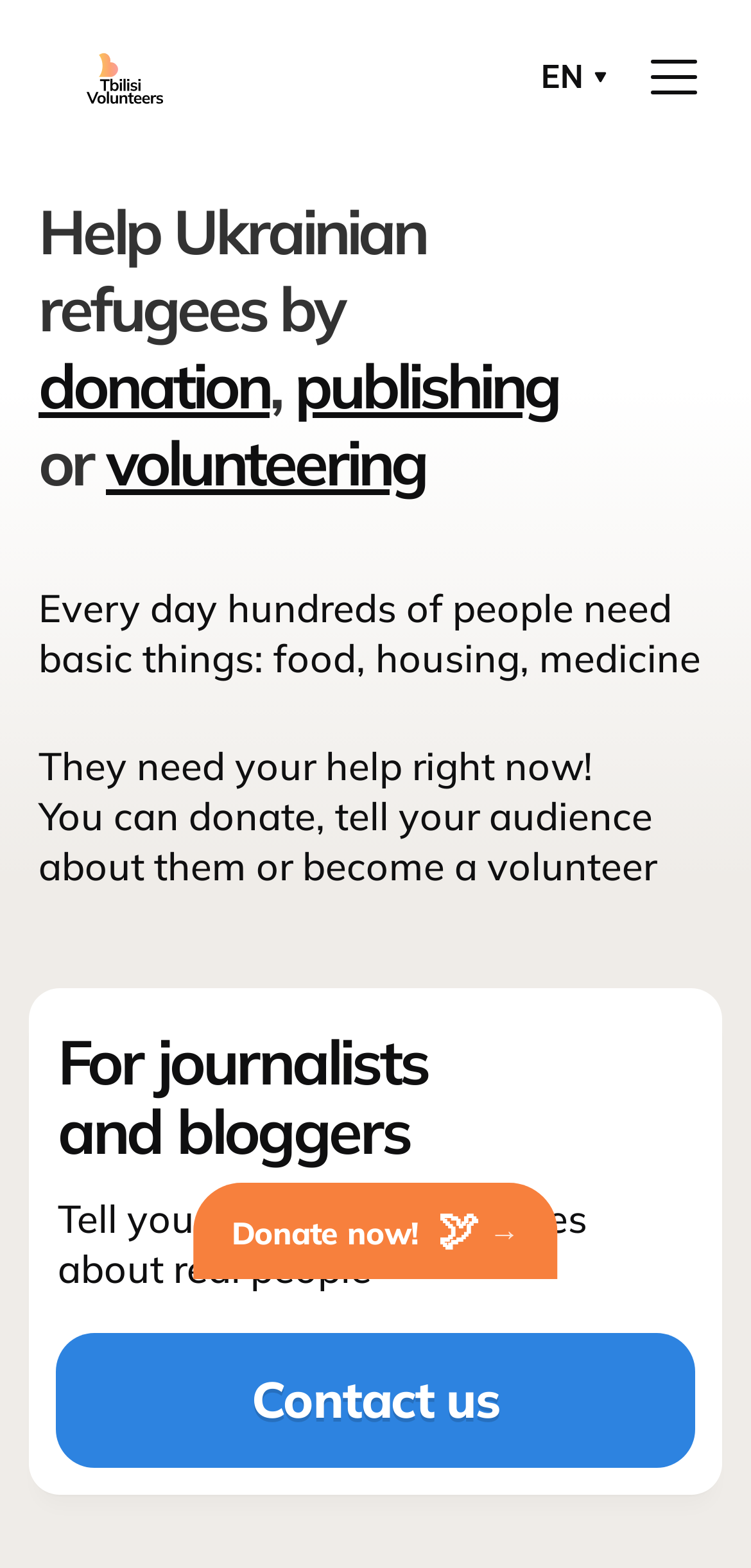Identify the bounding box for the UI element specified in this description: "Crypto CNN Global". The coordinates must be four float numbers between 0 and 1, formatted as [left, top, right, bottom].

None